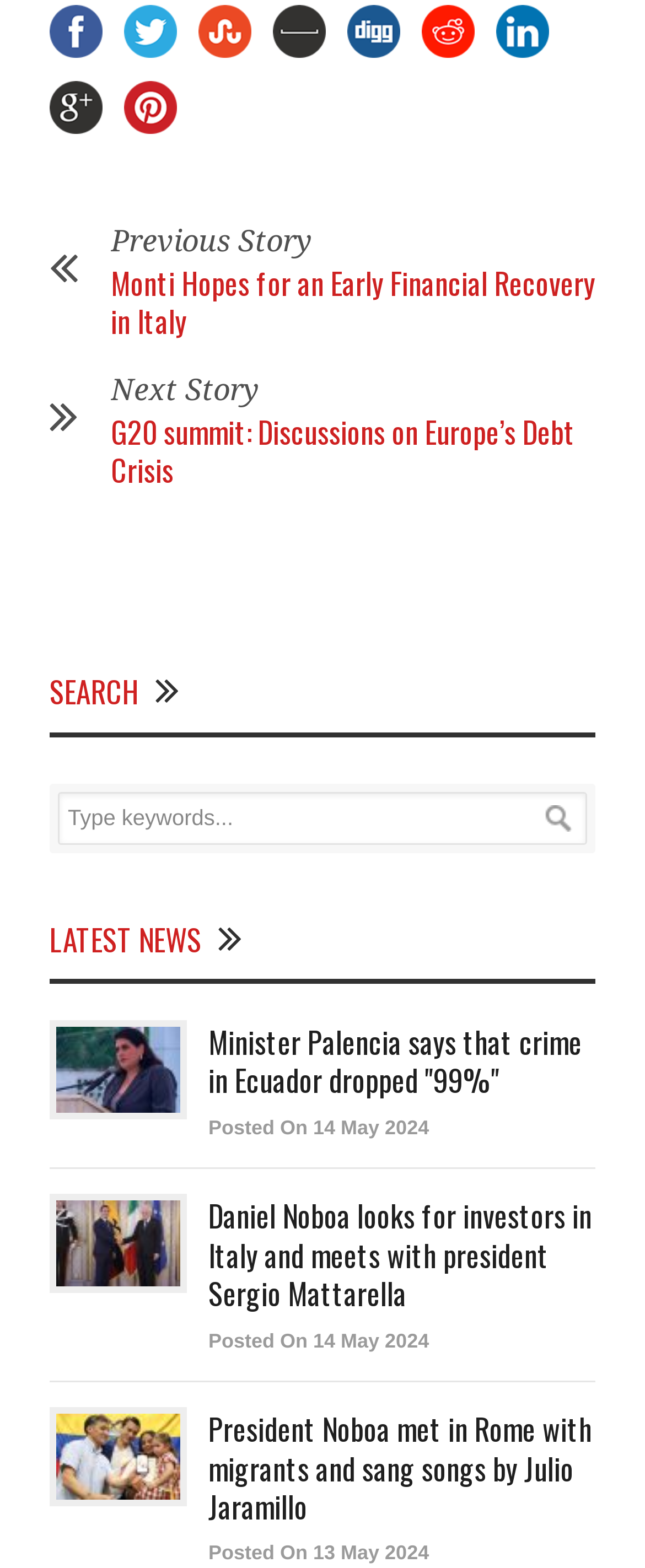Please locate the bounding box coordinates for the element that should be clicked to achieve the following instruction: "Click on the 'Previous Story' link". Ensure the coordinates are given as four float numbers between 0 and 1, i.e., [left, top, right, bottom].

[0.172, 0.142, 0.485, 0.165]